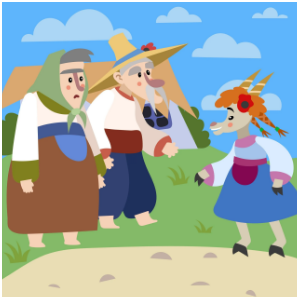What is the atmosphere of the scene?
Refer to the image and offer an in-depth and detailed answer to the question.

The atmosphere of the scene is playful, which is enhanced by the bright blue sky dotted with fluffy clouds, and the vibrant and whimsical illustration style, making it suitable for a storytelling podcast aimed at children.